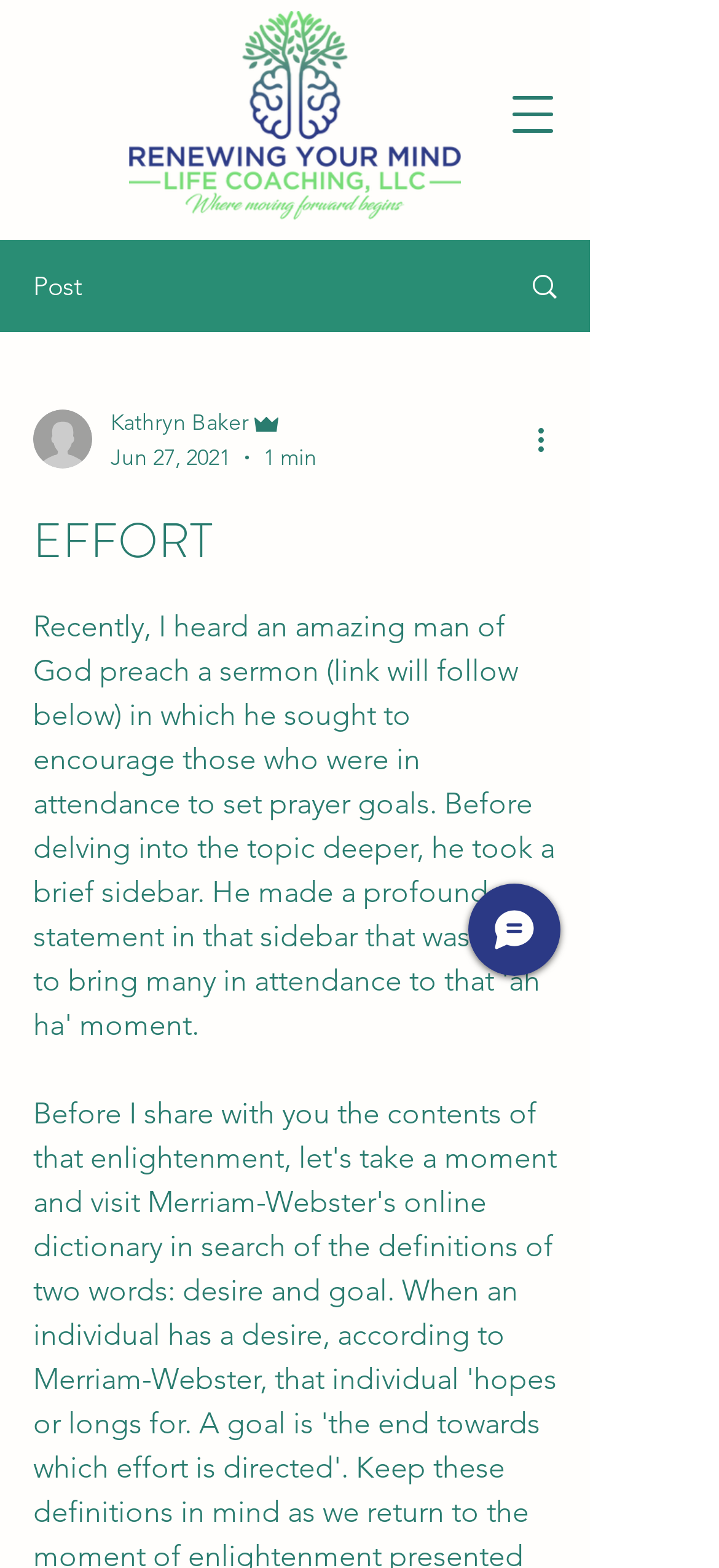Respond to the question below with a single word or phrase: What is the date of the post?

Jun 27, 2021